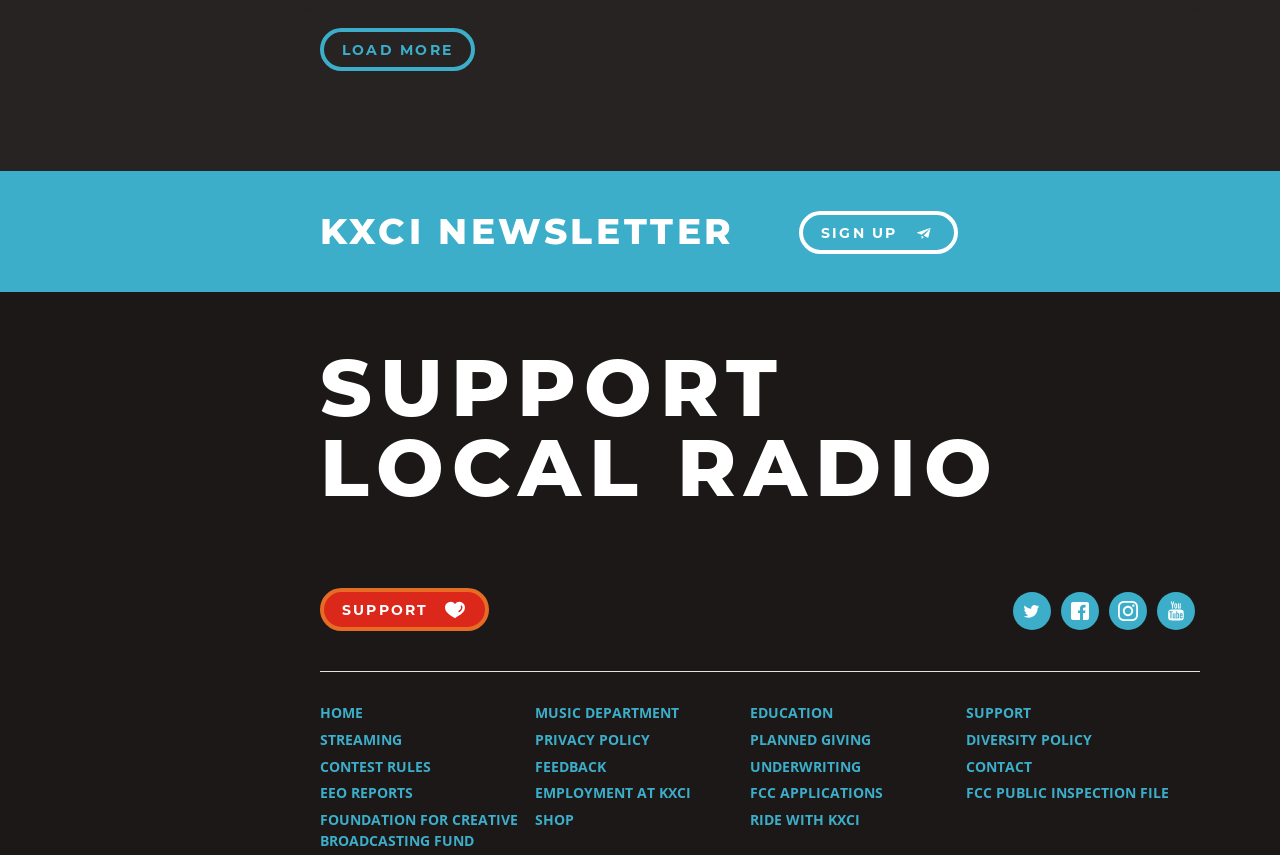Please identify the bounding box coordinates of the element's region that I should click in order to complete the following instruction: "Go to the home page". The bounding box coordinates consist of four float numbers between 0 and 1, i.e., [left, top, right, bottom].

[0.25, 0.818, 0.415, 0.849]